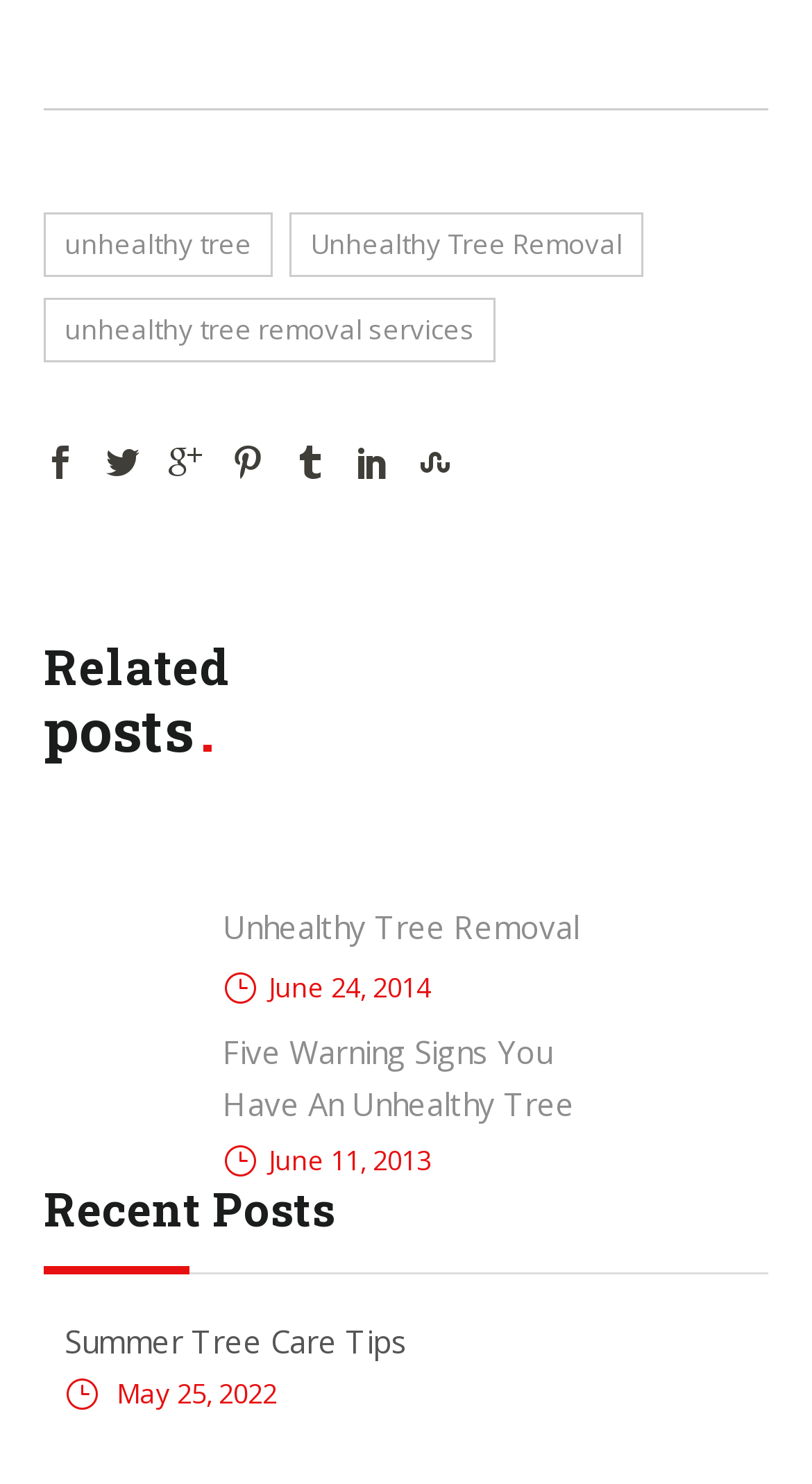Find the bounding box coordinates for the HTML element described as: "parent_node: Unhealthy Tree Removal". The coordinates should consist of four float values between 0 and 1, i.e., [left, top, right, bottom].

[0.054, 0.597, 0.274, 0.698]